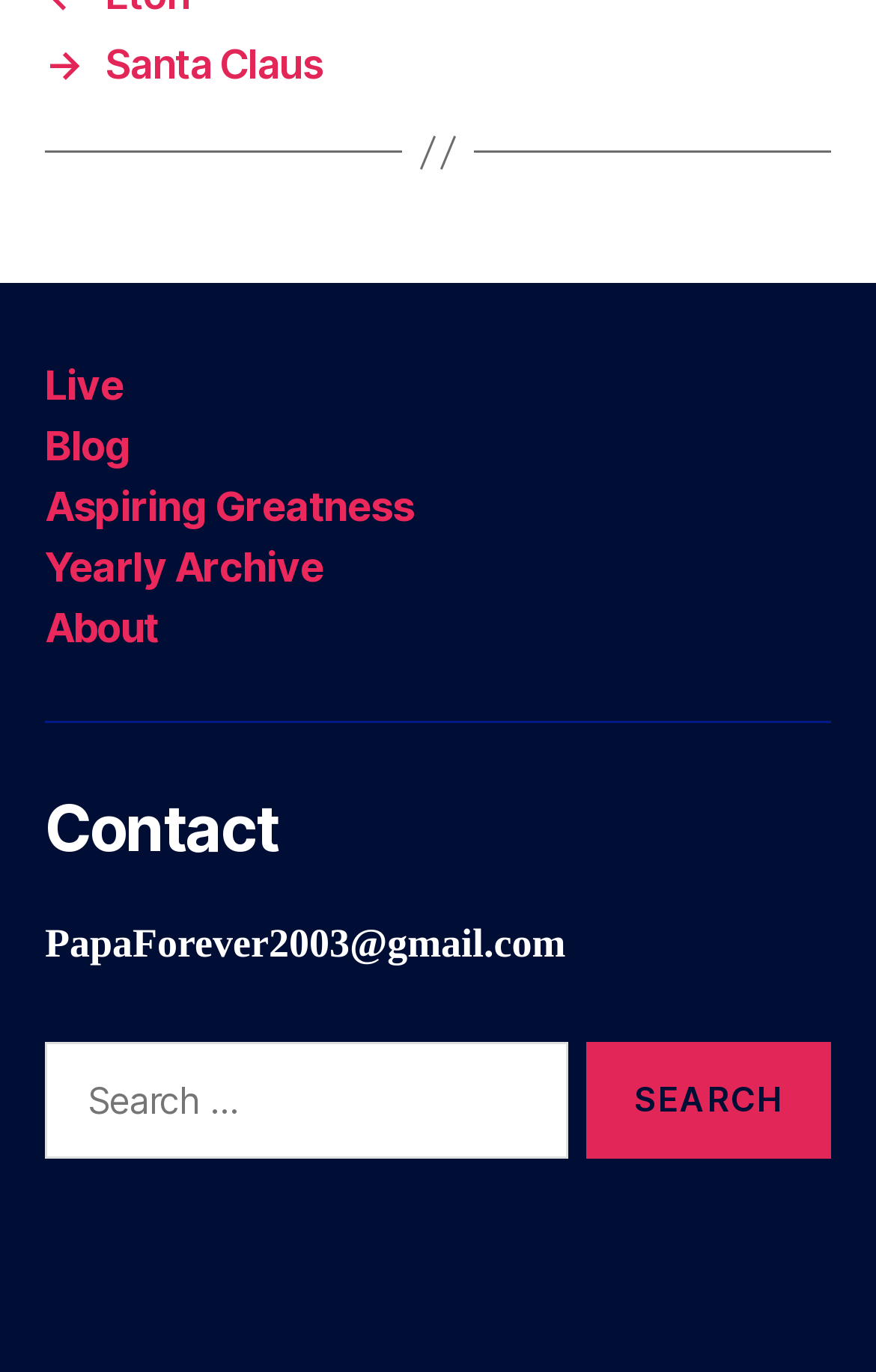What is the name of the link at the top of the page?
Look at the image and respond with a single word or a short phrase.

Santa Claus